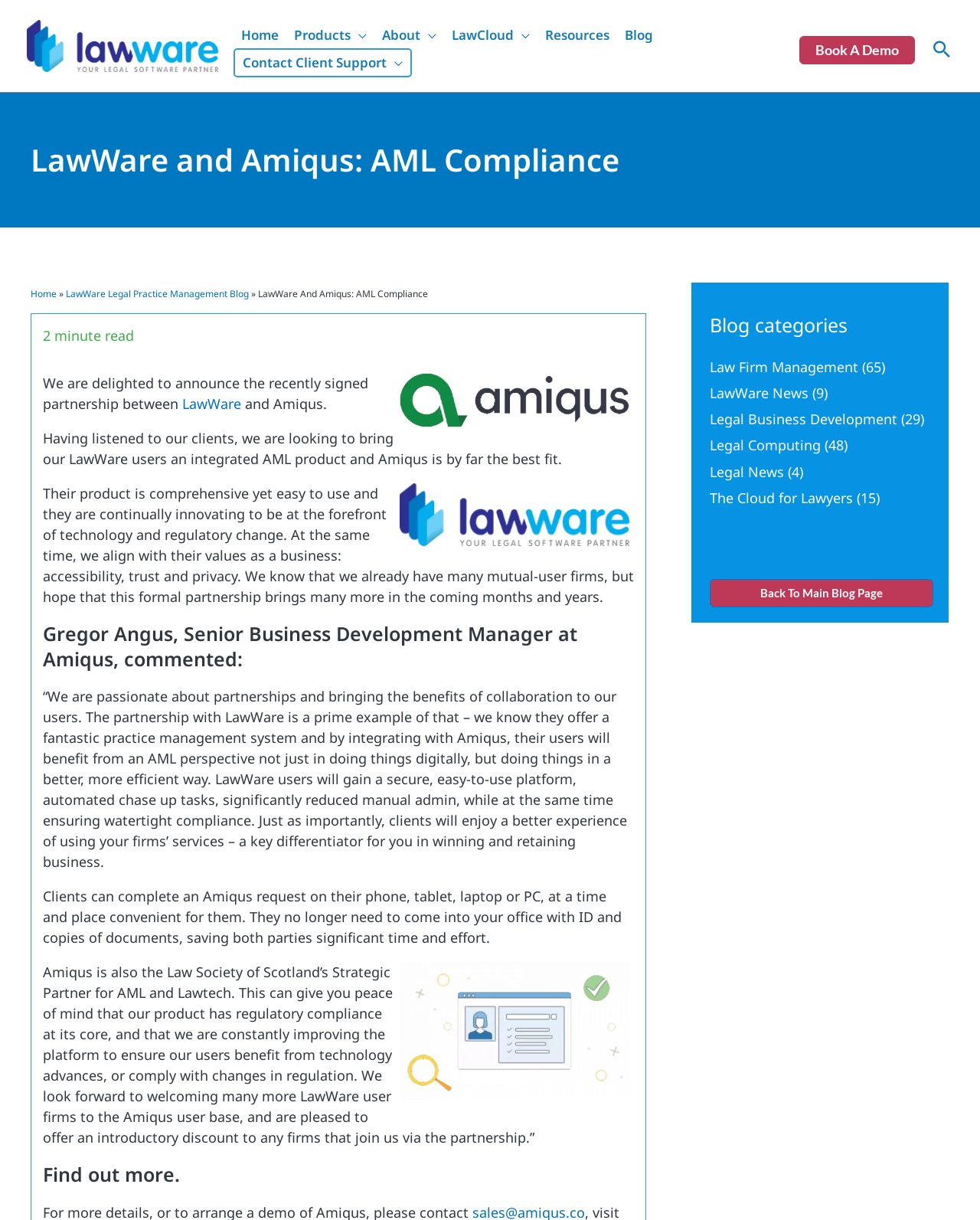What is the benefit of using Amiqus for AML compliance?
Give a detailed and exhaustive answer to the question.

I found the answer by reading the text that says 'LawWare users will gain a secure, easy-to-use platform...' which suggests that one of the benefits of using Amiqus for AML compliance is that it is easy to use and secure.